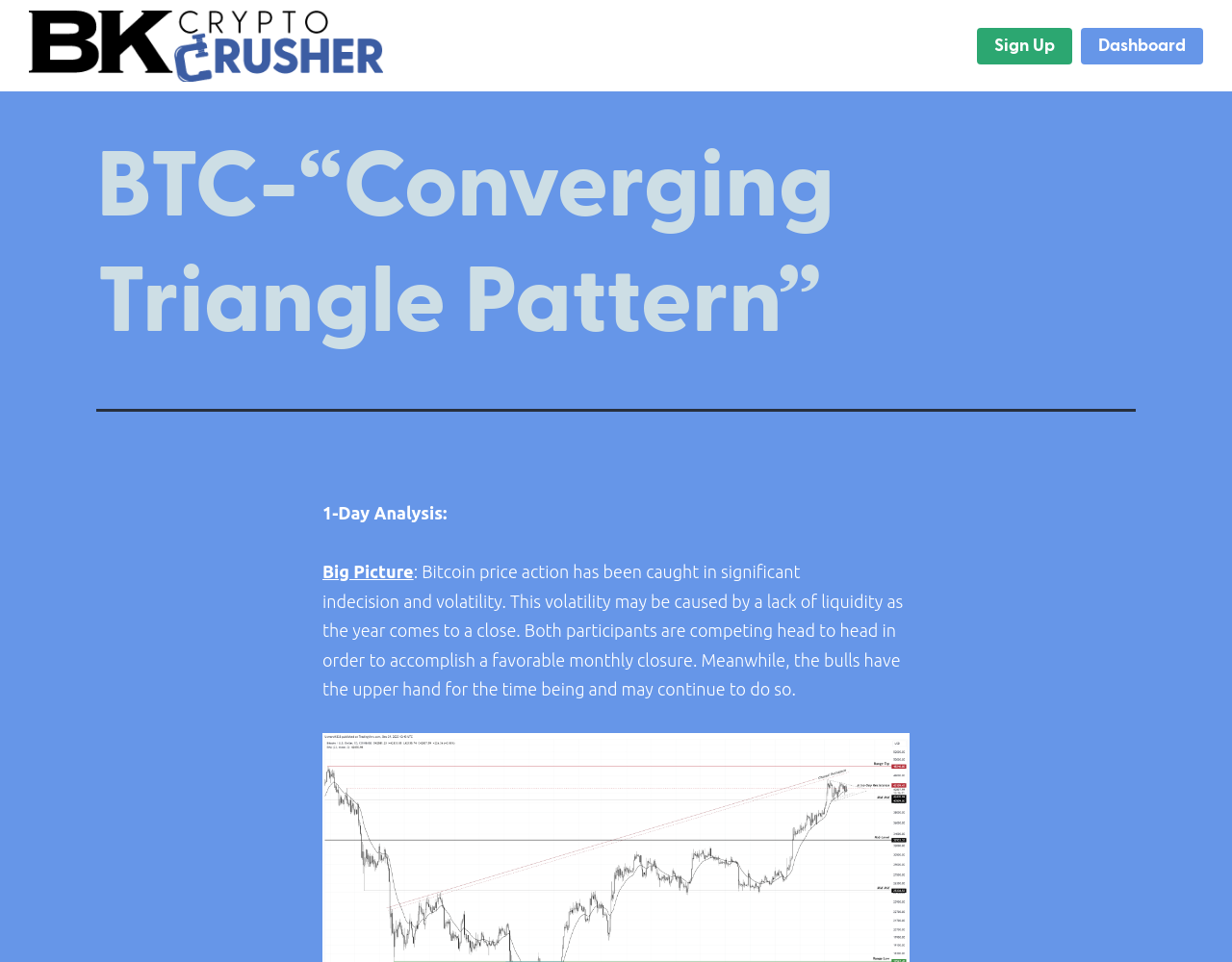Please locate and generate the primary heading on this webpage.

BTC-“Converging Triangle Pattern”